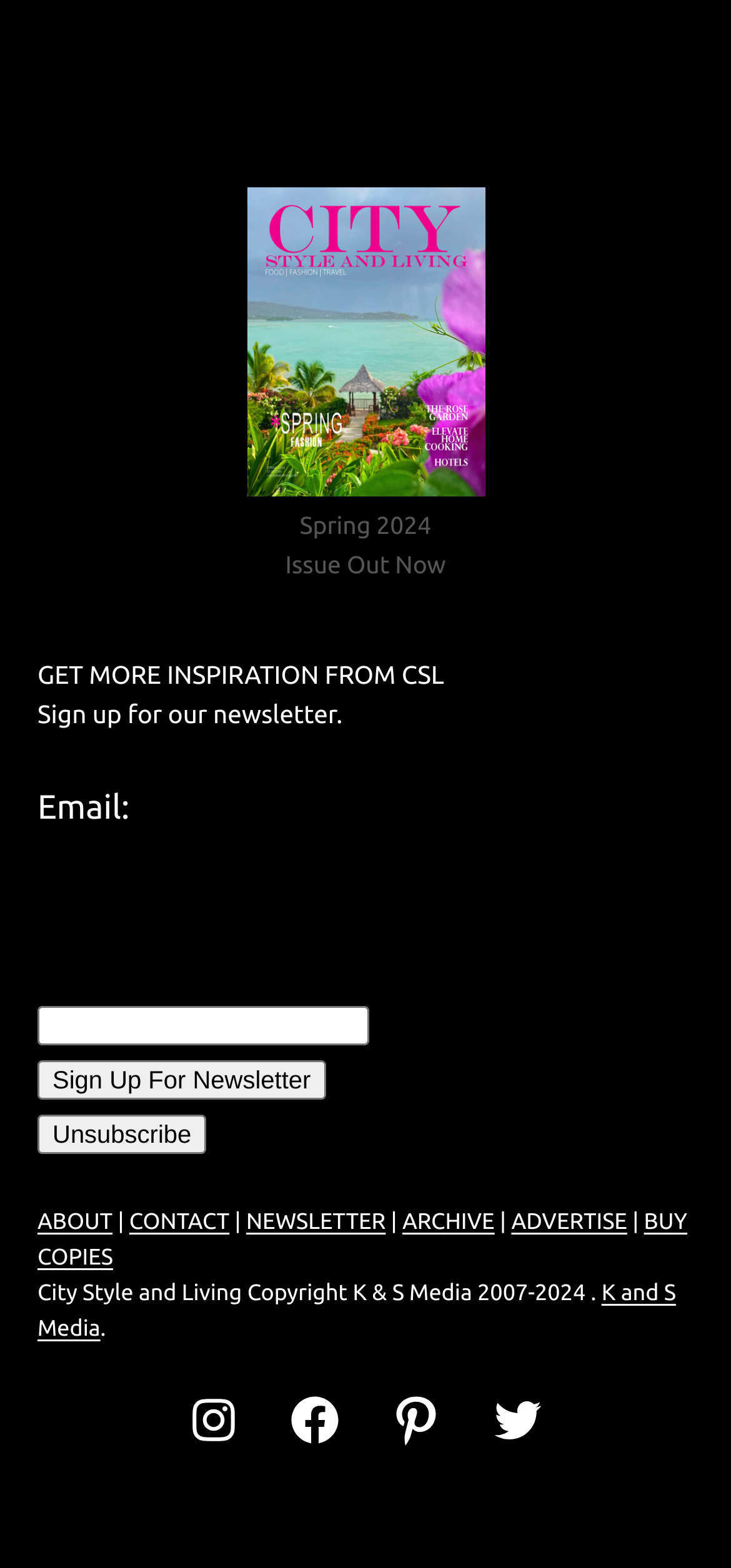Using the provided description name="unsub" value="Unsubscribe", find the bounding box coordinates for the UI element. Provide the coordinates in (top-left x, top-left y, bottom-right x, bottom-right y) format, ensuring all values are between 0 and 1.

[0.051, 0.711, 0.282, 0.736]